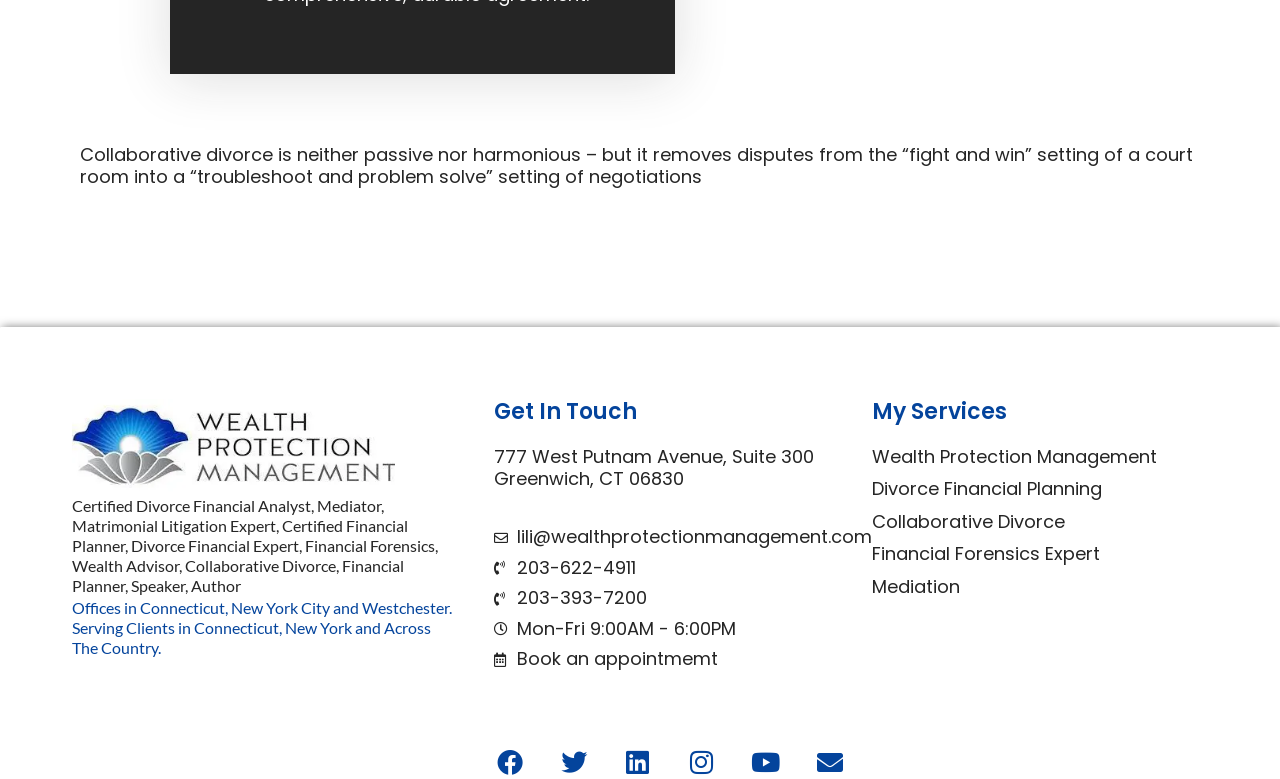How many phone numbers are provided?
Please give a detailed and elaborate answer to the question based on the image.

There are two link elements with phone numbers, '203-622-4911' and '203-393-7200', which can be found below the 'Get In Touch' heading.